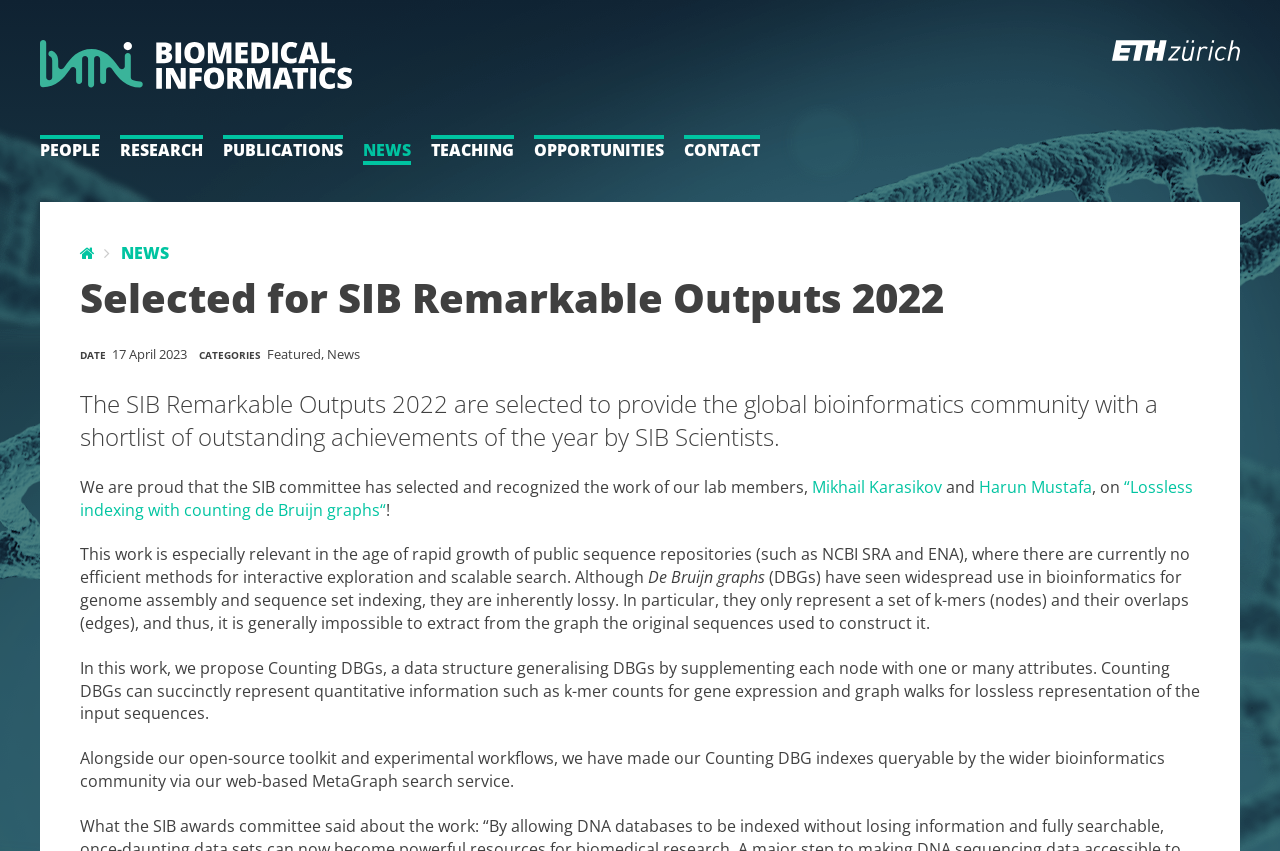What is the purpose of Counting DBGs?
Using the image, give a concise answer in the form of a single word or short phrase.

To succinctly represent quantitative information